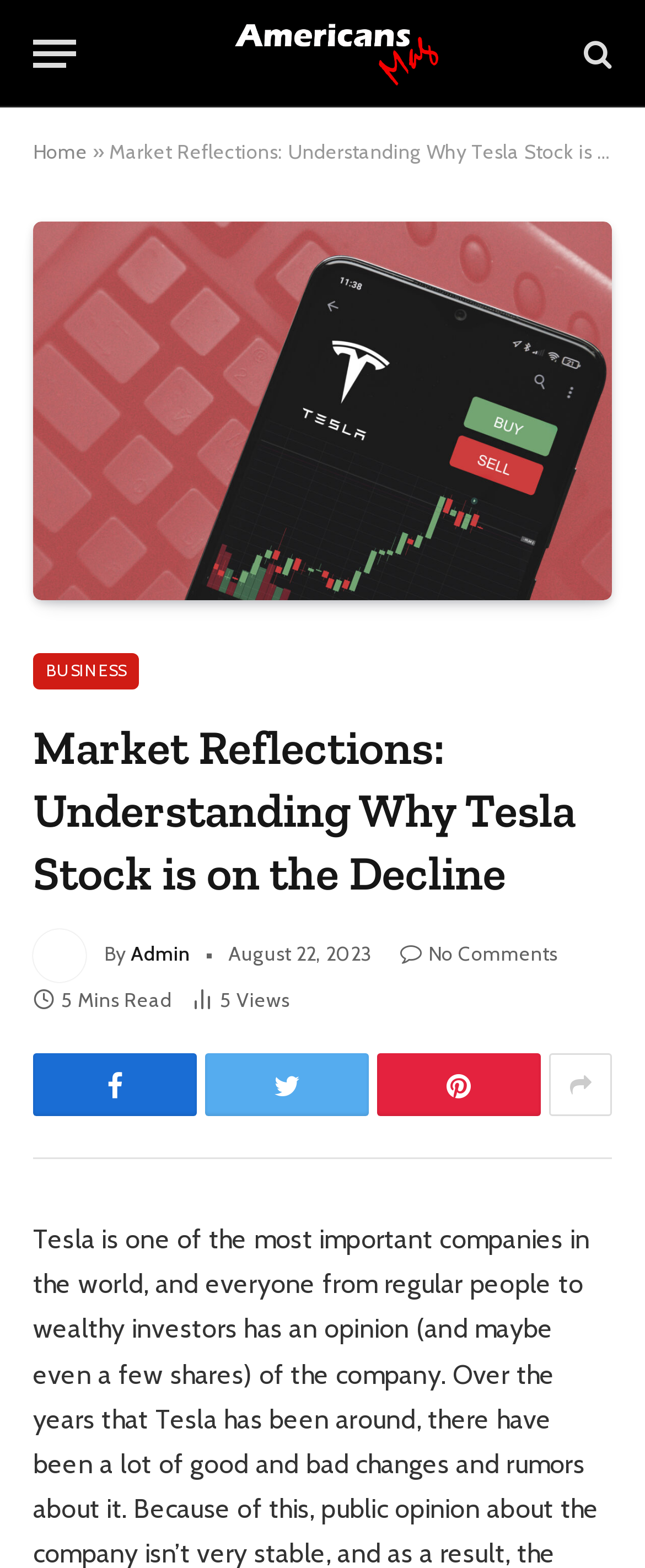Point out the bounding box coordinates of the section to click in order to follow this instruction: "Share the article on social media".

[0.585, 0.672, 0.838, 0.712]